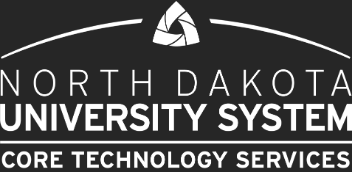What is the focus of CORE TECHNOLOGY SERVICES?
Answer the question with just one word or phrase using the image.

technological resources and support